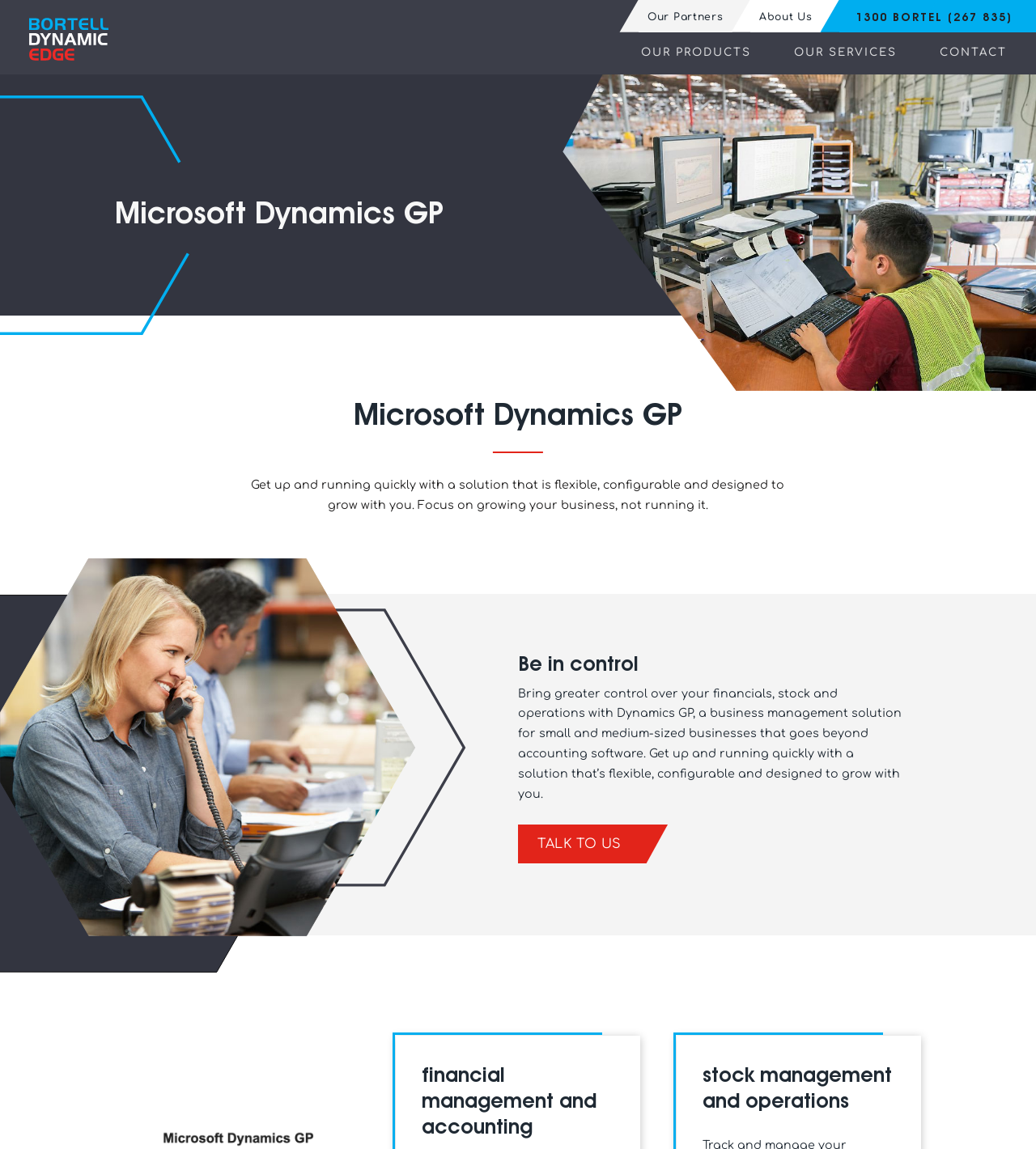Please identify the bounding box coordinates of the region to click in order to complete the given instruction: "visit Bortel Dynamic Edge website". The coordinates should be four float numbers between 0 and 1, i.e., [left, top, right, bottom].

[0.028, 0.0, 0.104, 0.065]